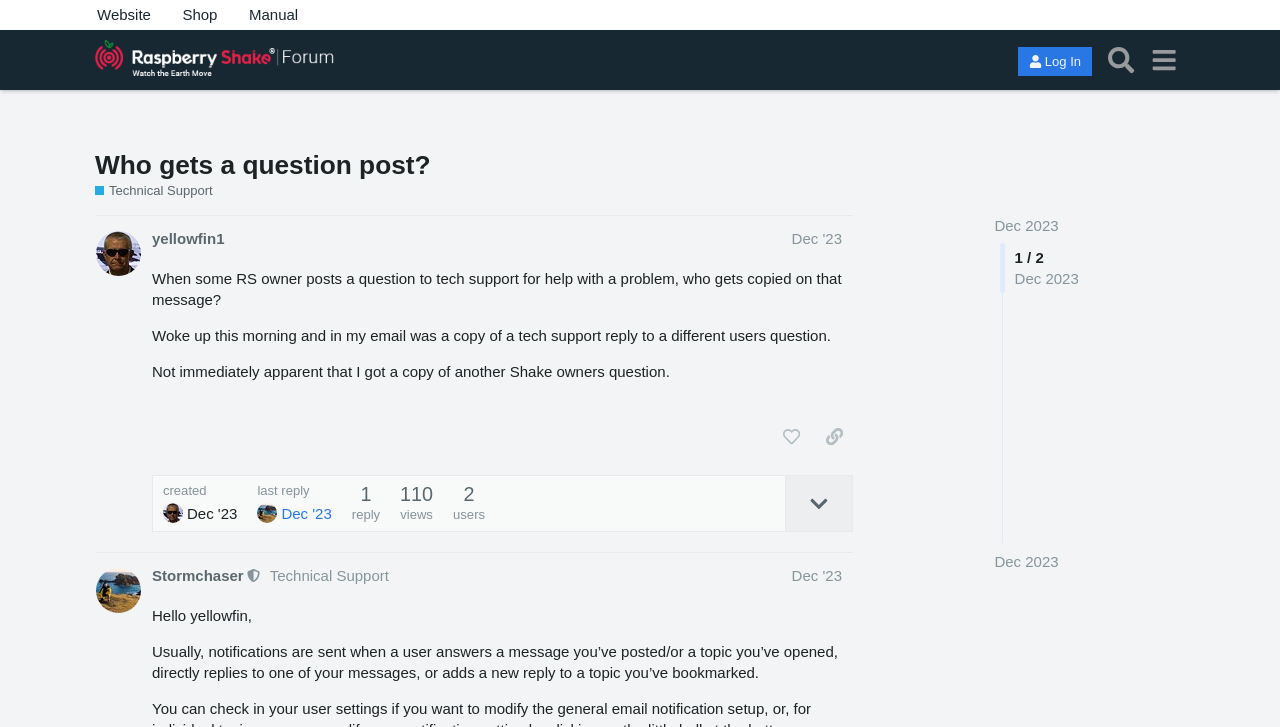Given the description Shop, predict the bounding box coordinates of the UI element. Ensure the coordinates are in the format (top-left x, top-left y, bottom-right x, bottom-right y) and all values are between 0 and 1.

[0.133, 0.0, 0.179, 0.041]